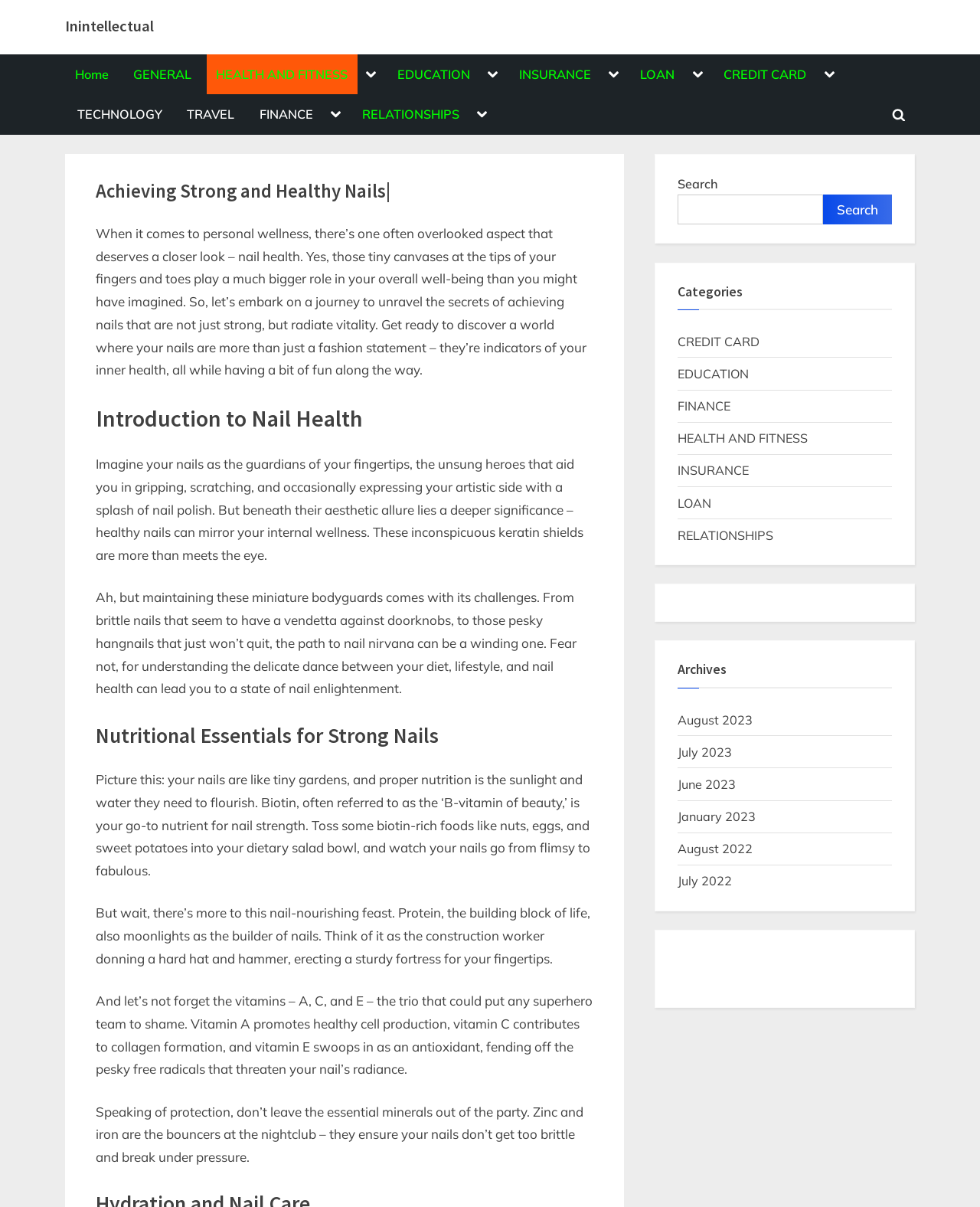Given the description "Toggle search form", provide the bounding box coordinates of the corresponding UI element.

[0.903, 0.083, 0.931, 0.106]